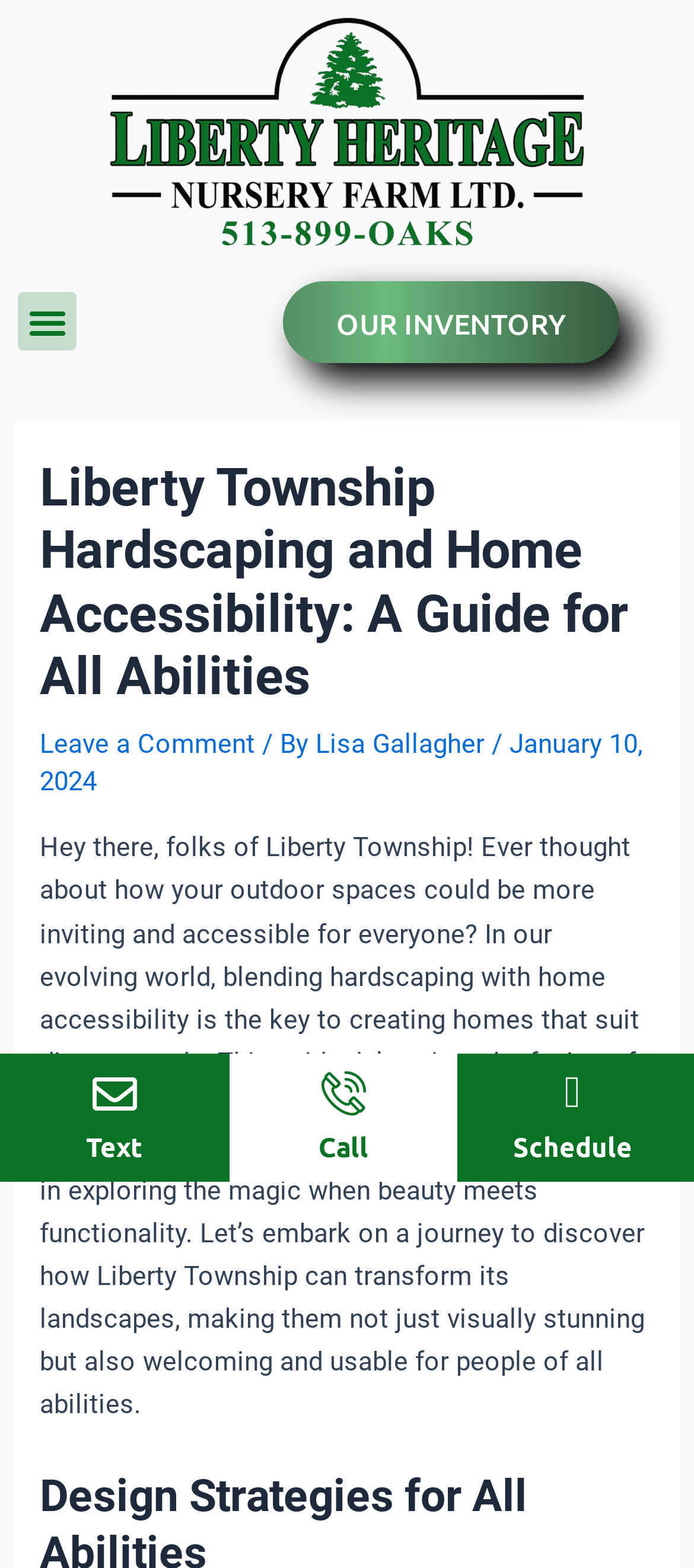Determine the bounding box coordinates for the clickable element to execute this instruction: "Click the Menu Toggle button". Provide the coordinates as four float numbers between 0 and 1, i.e., [left, top, right, bottom].

[0.026, 0.186, 0.11, 0.224]